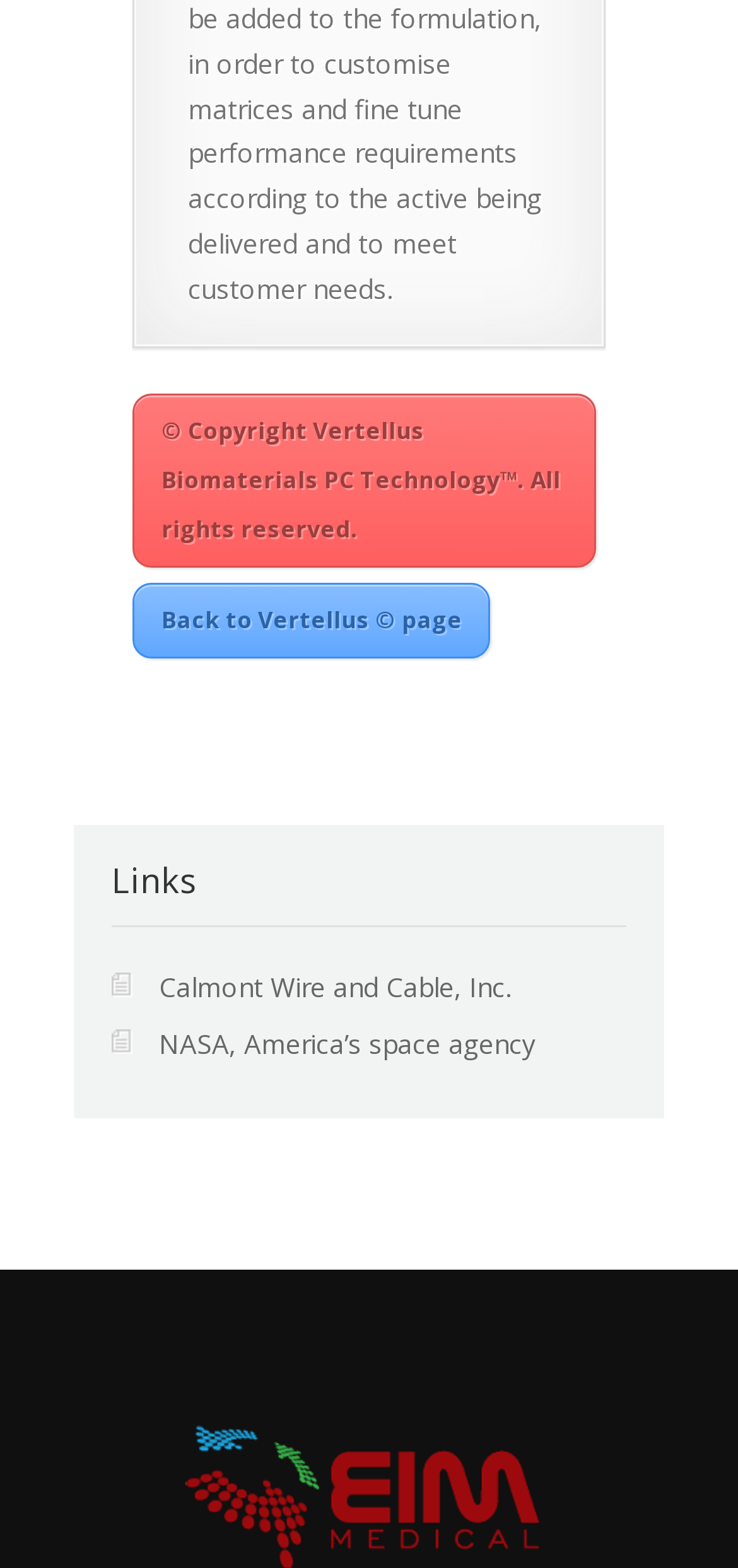Provide the bounding box coordinates of the HTML element this sentence describes: "Back to Vertellus © page".

[0.18, 0.371, 0.665, 0.42]